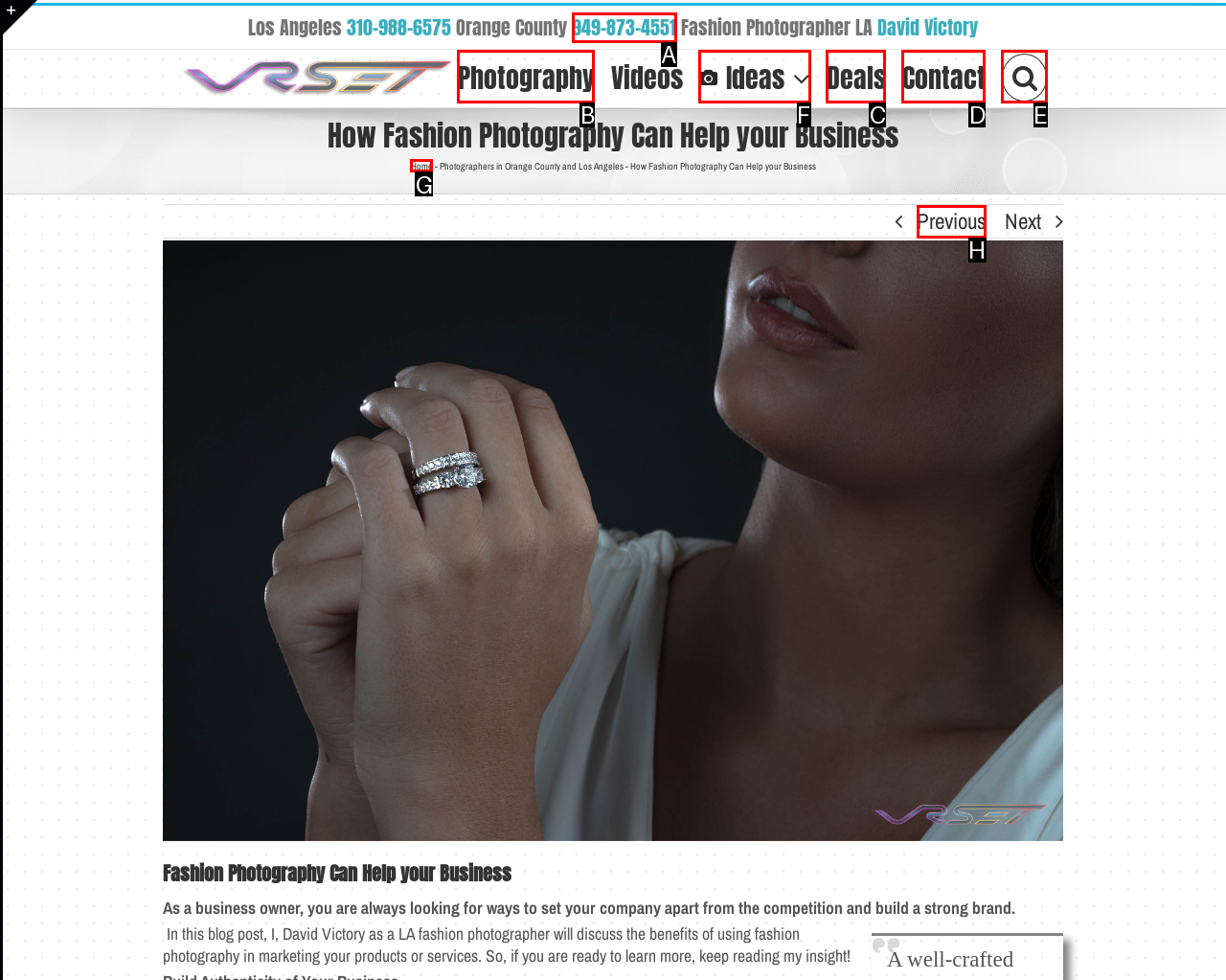Identify which HTML element to click to fulfill the following task: View the 'Ideas' menu. Provide your response using the letter of the correct choice.

F